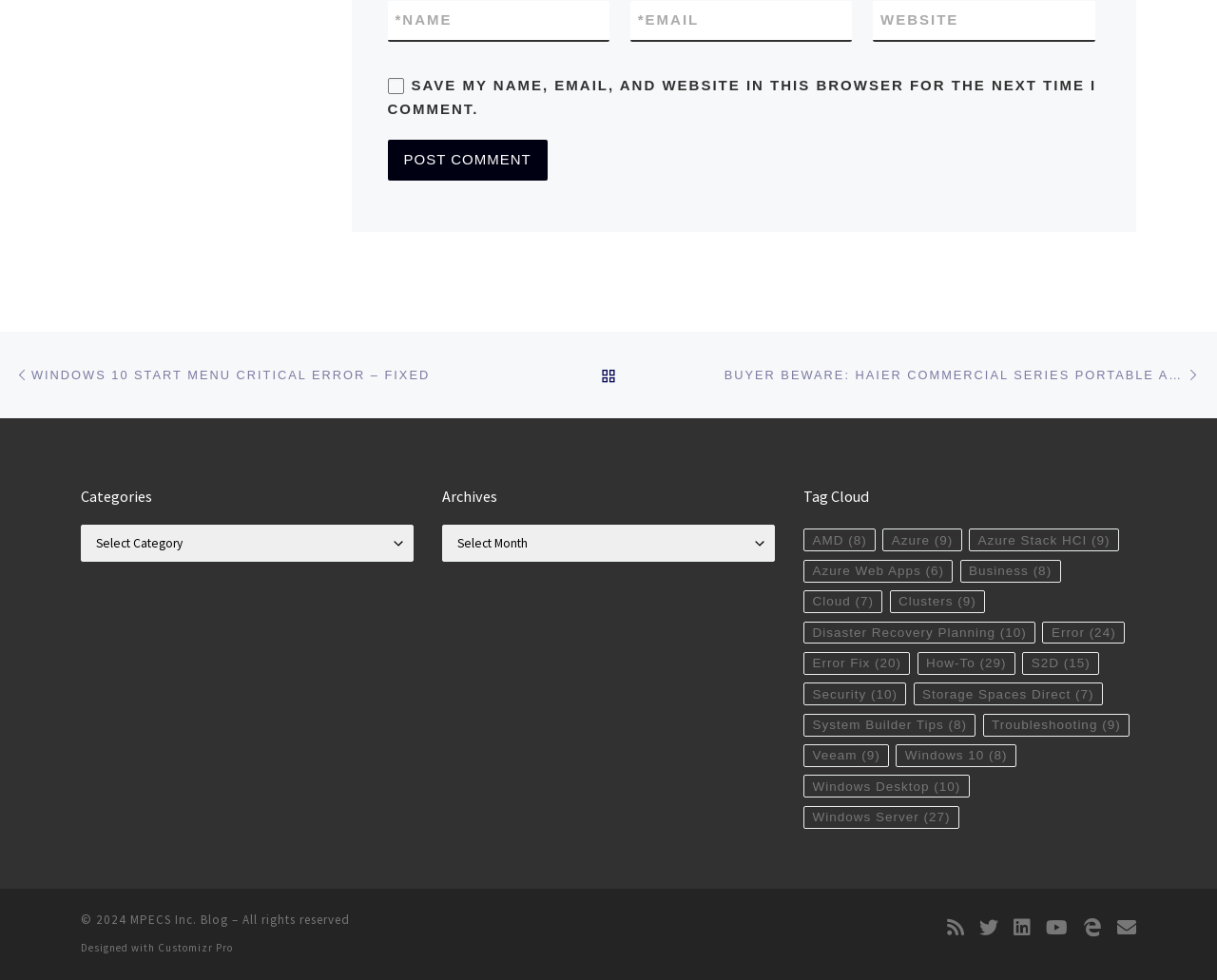Determine the bounding box coordinates of the clickable region to follow the instruction: "Enter your name".

[0.318, 0.001, 0.501, 0.042]